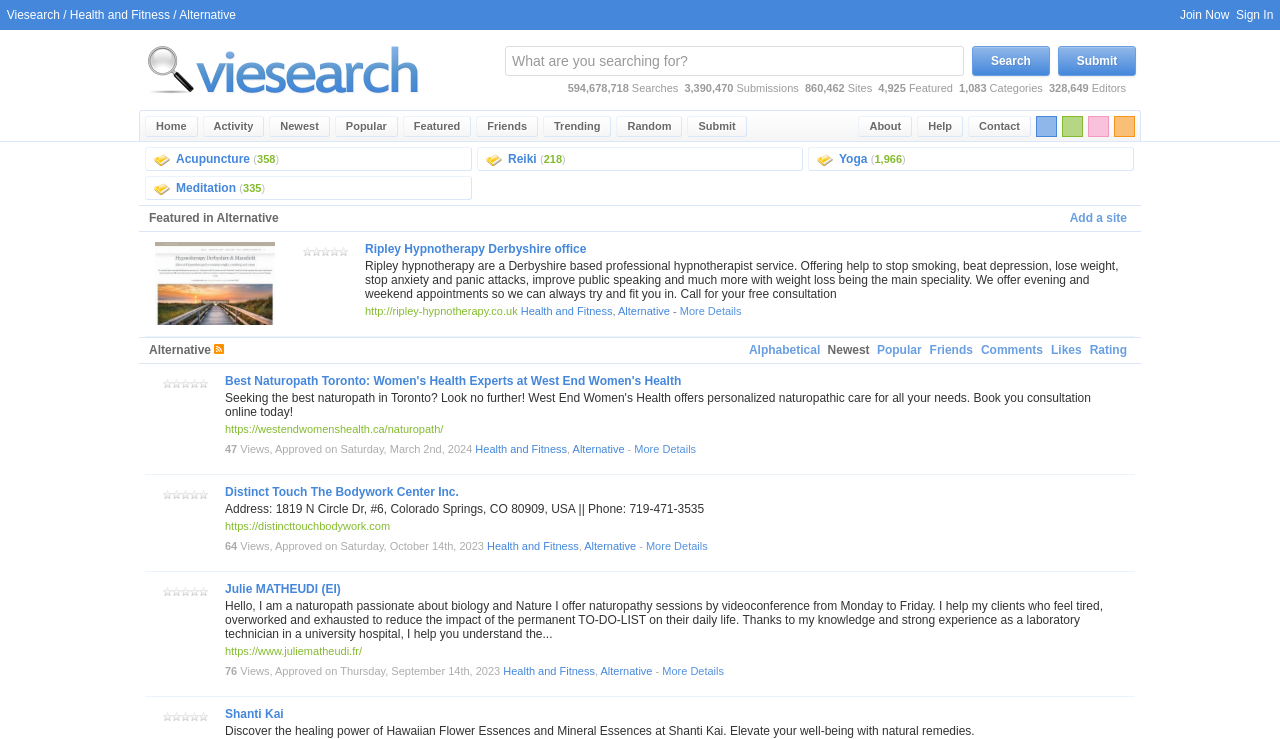Please identify the coordinates of the bounding box for the clickable region that will accomplish this instruction: "Submit a new site".

[0.833, 0.279, 0.884, 0.313]